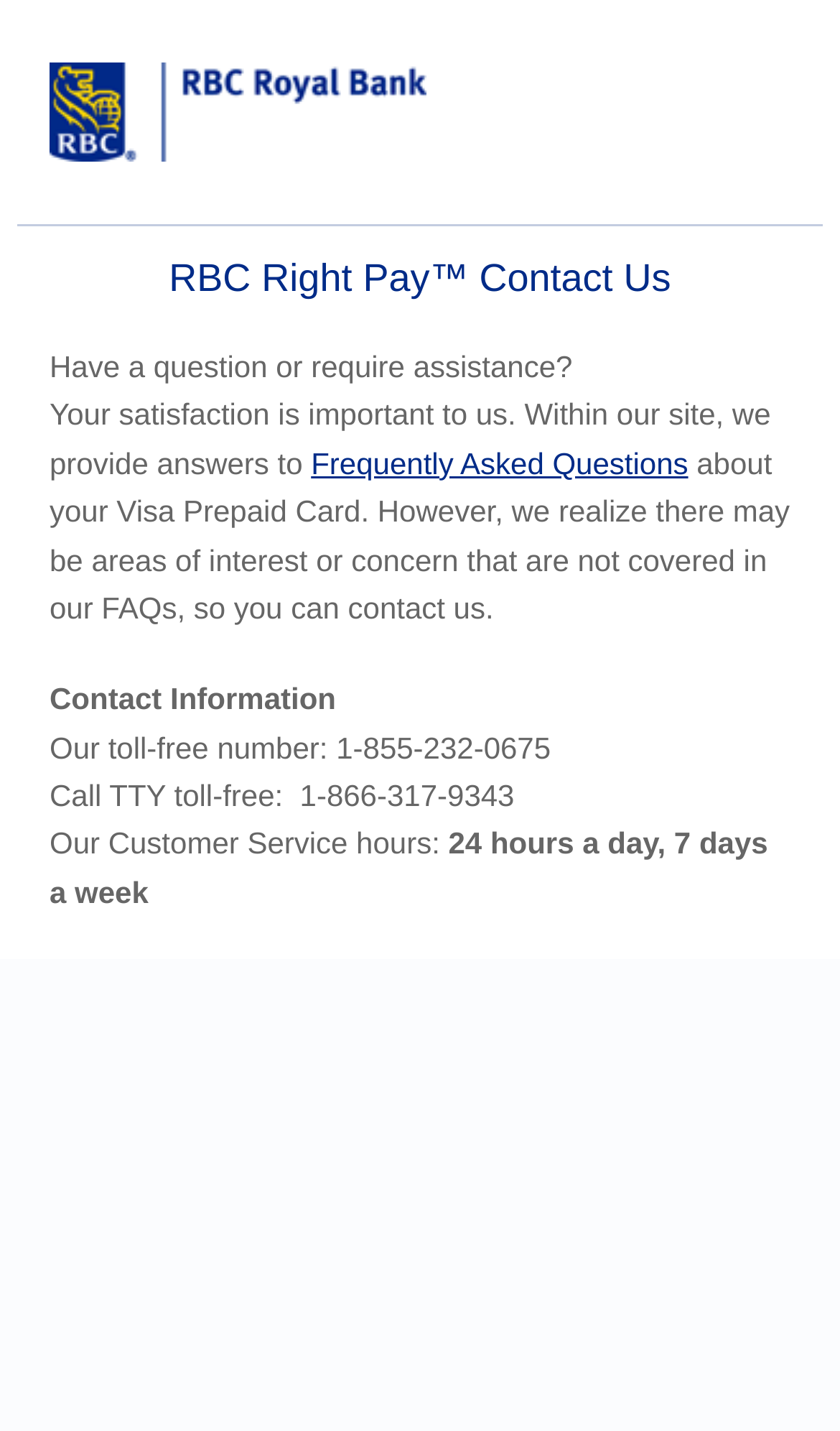Please find and generate the text of the main header of the webpage.

RBC Right Pay™ Contact Us